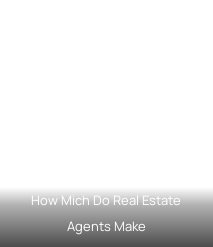What is the tone of the image?
Identify the answer in the screenshot and reply with a single word or phrase.

Informative